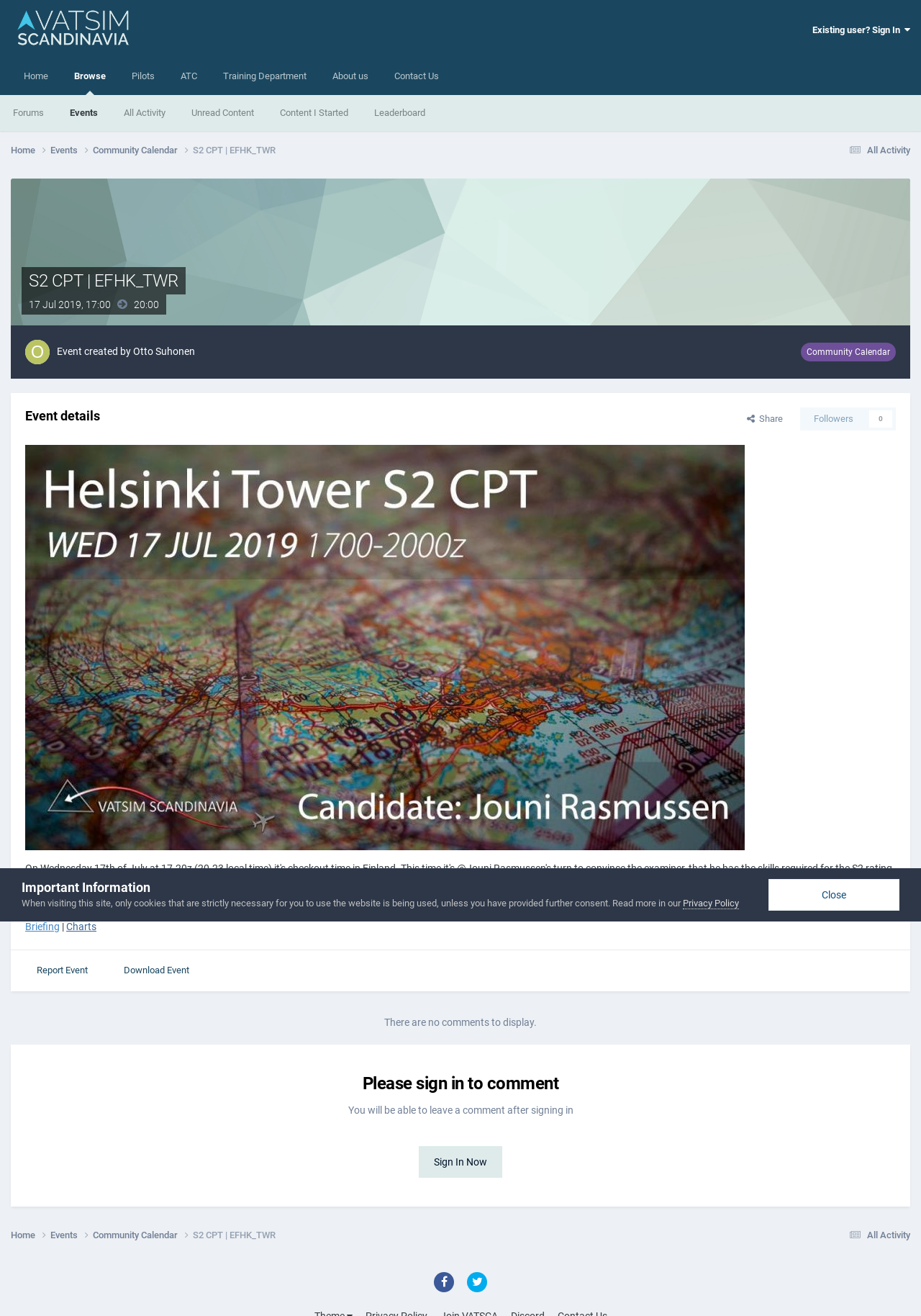Who created the event?
Please give a detailed and elaborate answer to the question based on the image.

The event creator's name can be found in the text 'Event created by Otto Suhonen' which is located below the event name and above the event details.